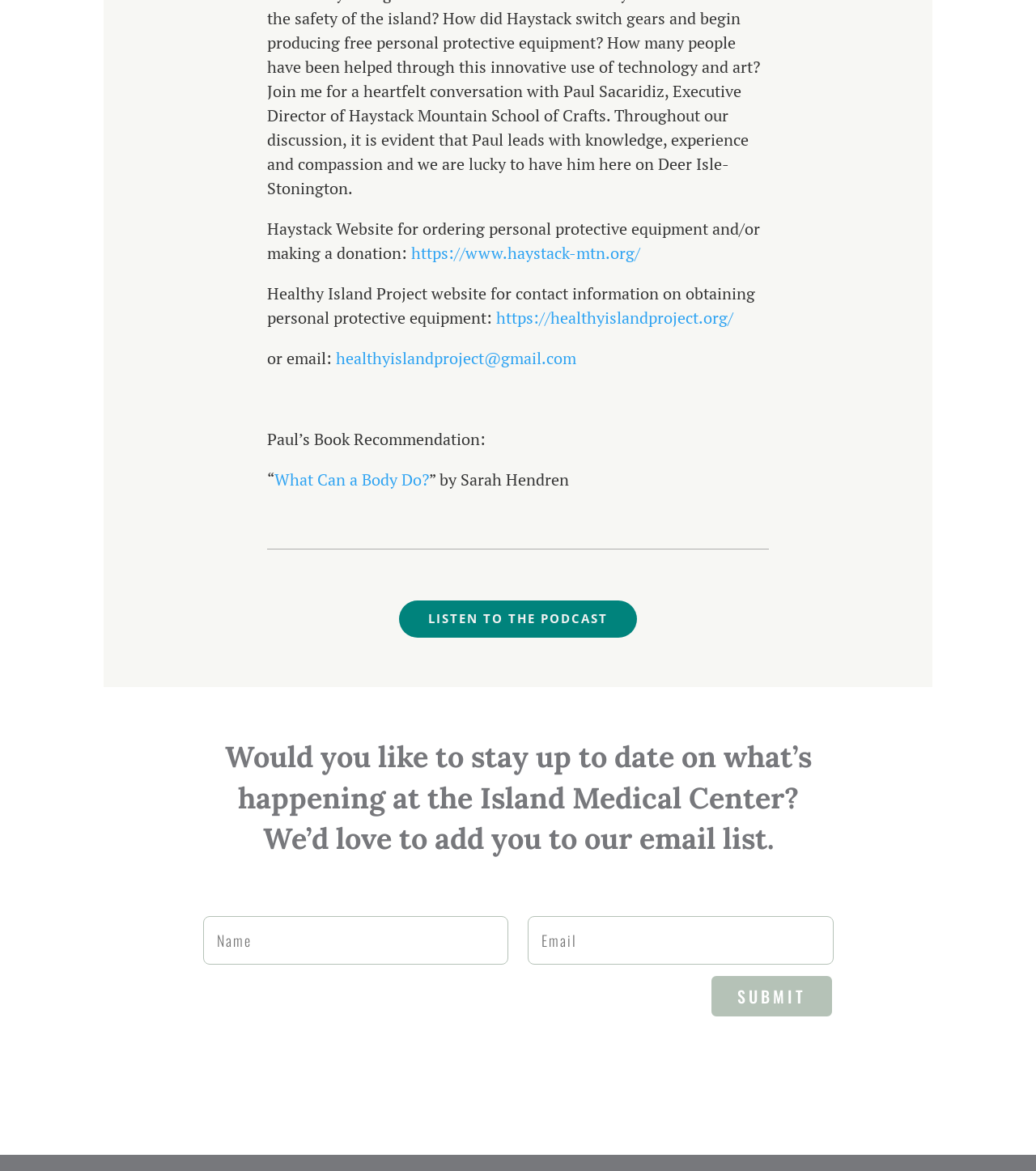Please determine the bounding box coordinates of the element to click in order to execute the following instruction: "email Healthy Island Project". The coordinates should be four float numbers between 0 and 1, specified as [left, top, right, bottom].

[0.324, 0.296, 0.556, 0.315]